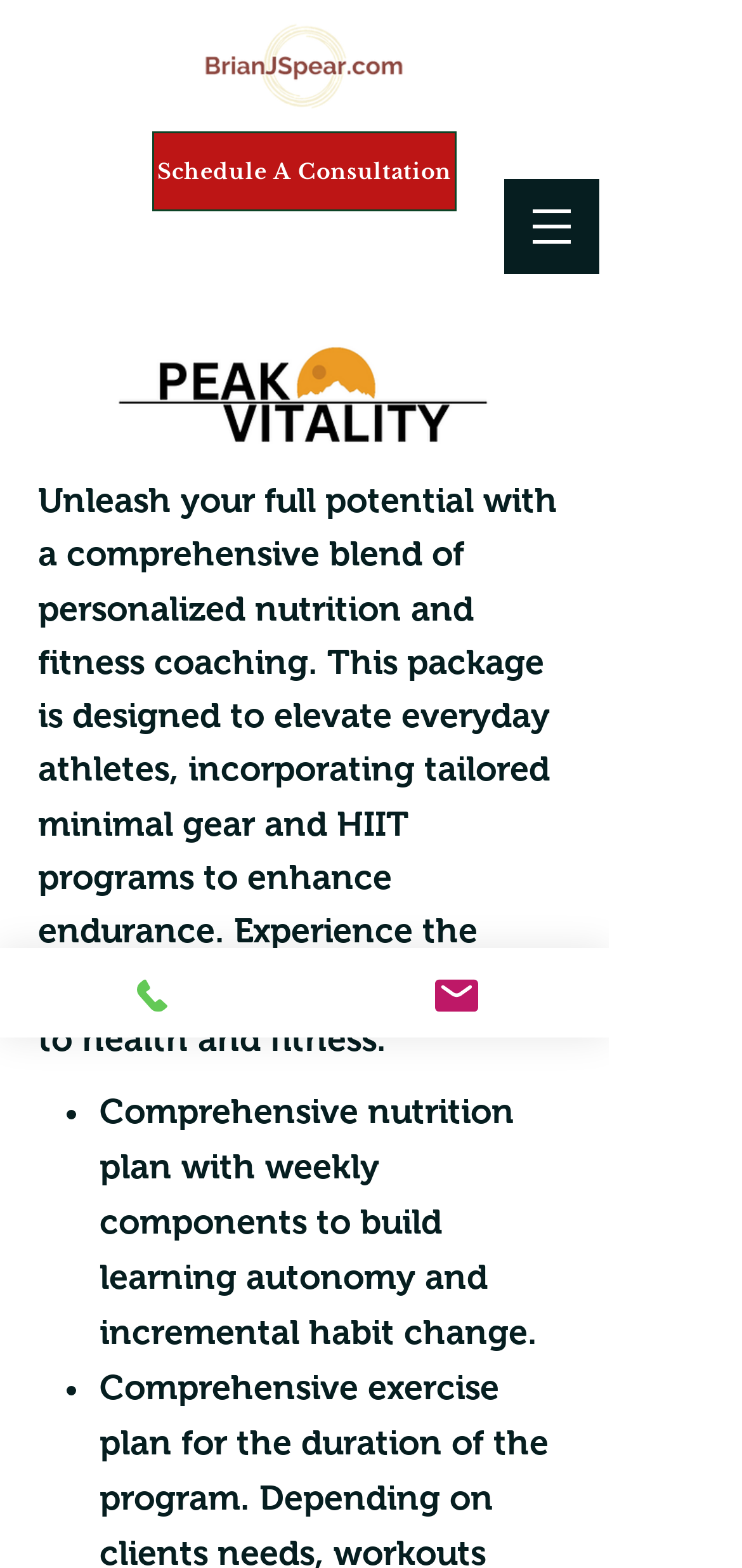How many contact methods are provided?
Answer with a single word or phrase by referring to the visual content.

Two